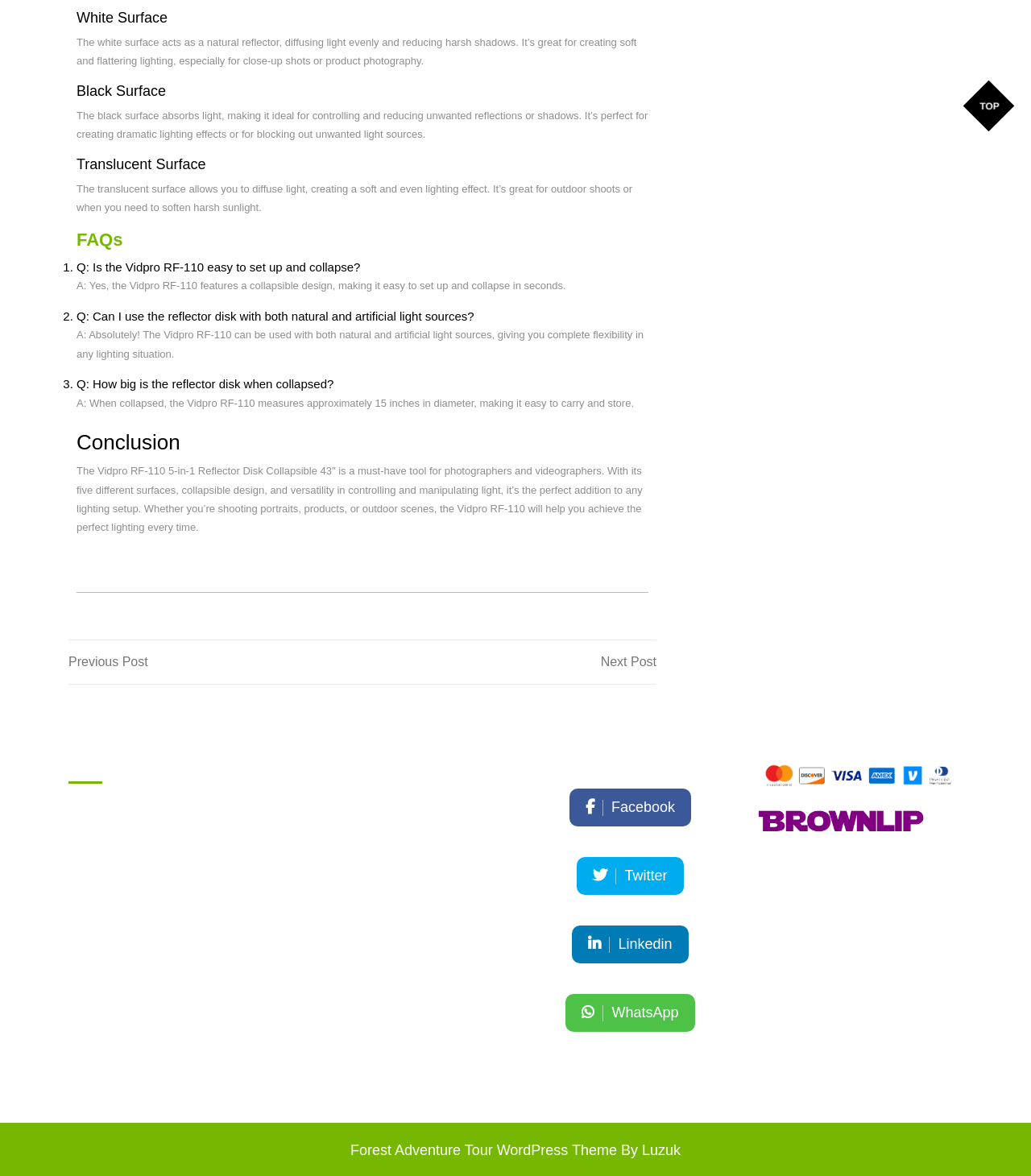What is the purpose of the white surface?
Look at the screenshot and provide an in-depth answer.

According to the webpage, the white surface acts as a natural reflector, diffusing light evenly and reducing harsh shadows, making it great for creating soft and flattering lighting, especially for close-up shots or product photography.